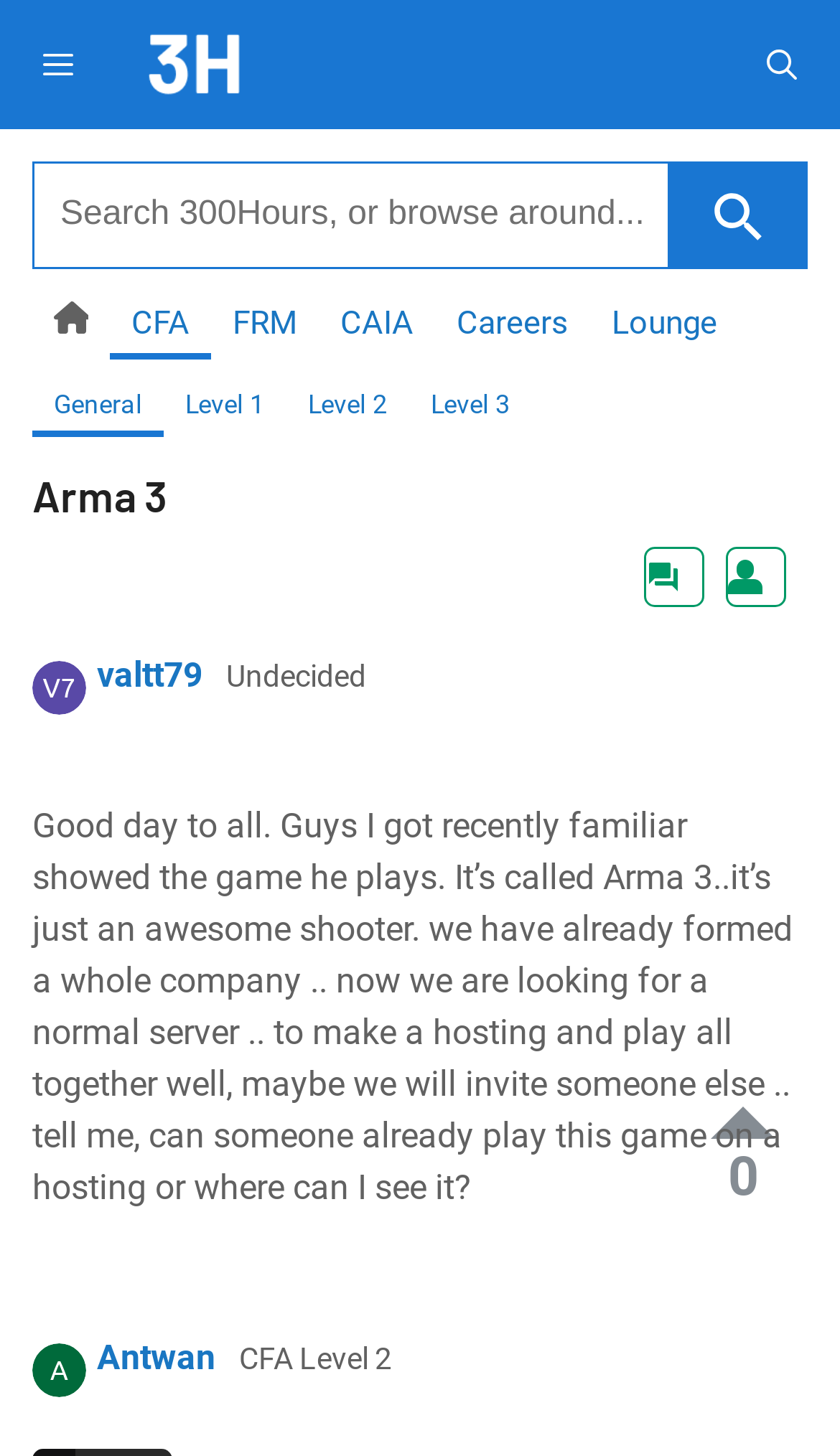How many links are in the menu?
From the details in the image, answer the question comprehensively.

I counted the links in the menu by looking at the elements under the 'Menu' button. There are 7 links: 'CFA', 'FRM', 'CAIA', 'Careers', 'Lounge', 'General', and 'Level 1, 2, 3'.